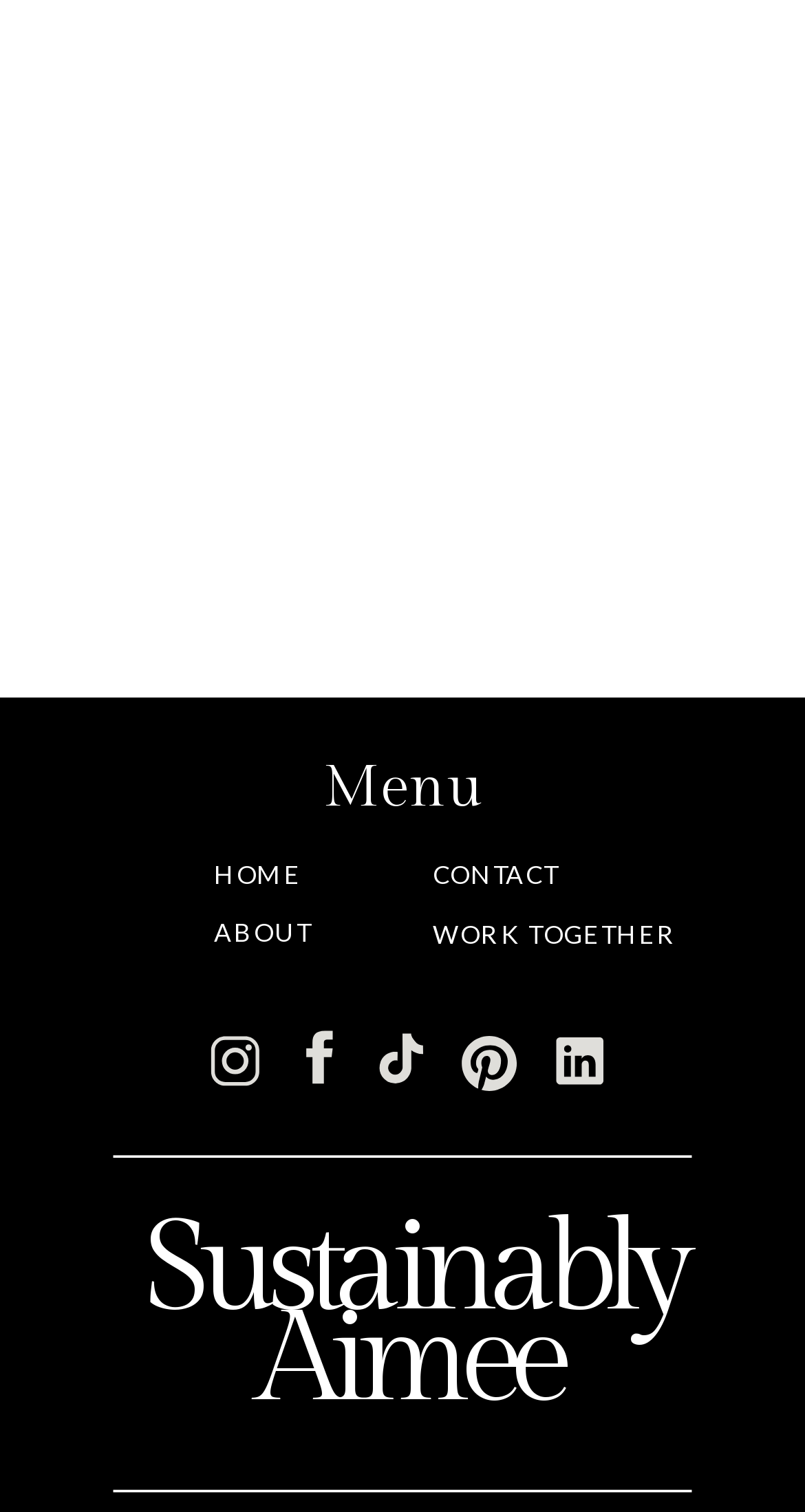Identify the bounding box coordinates of the element that should be clicked to fulfill this task: "go to home page". The coordinates should be provided as four float numbers between 0 and 1, i.e., [left, top, right, bottom].

None